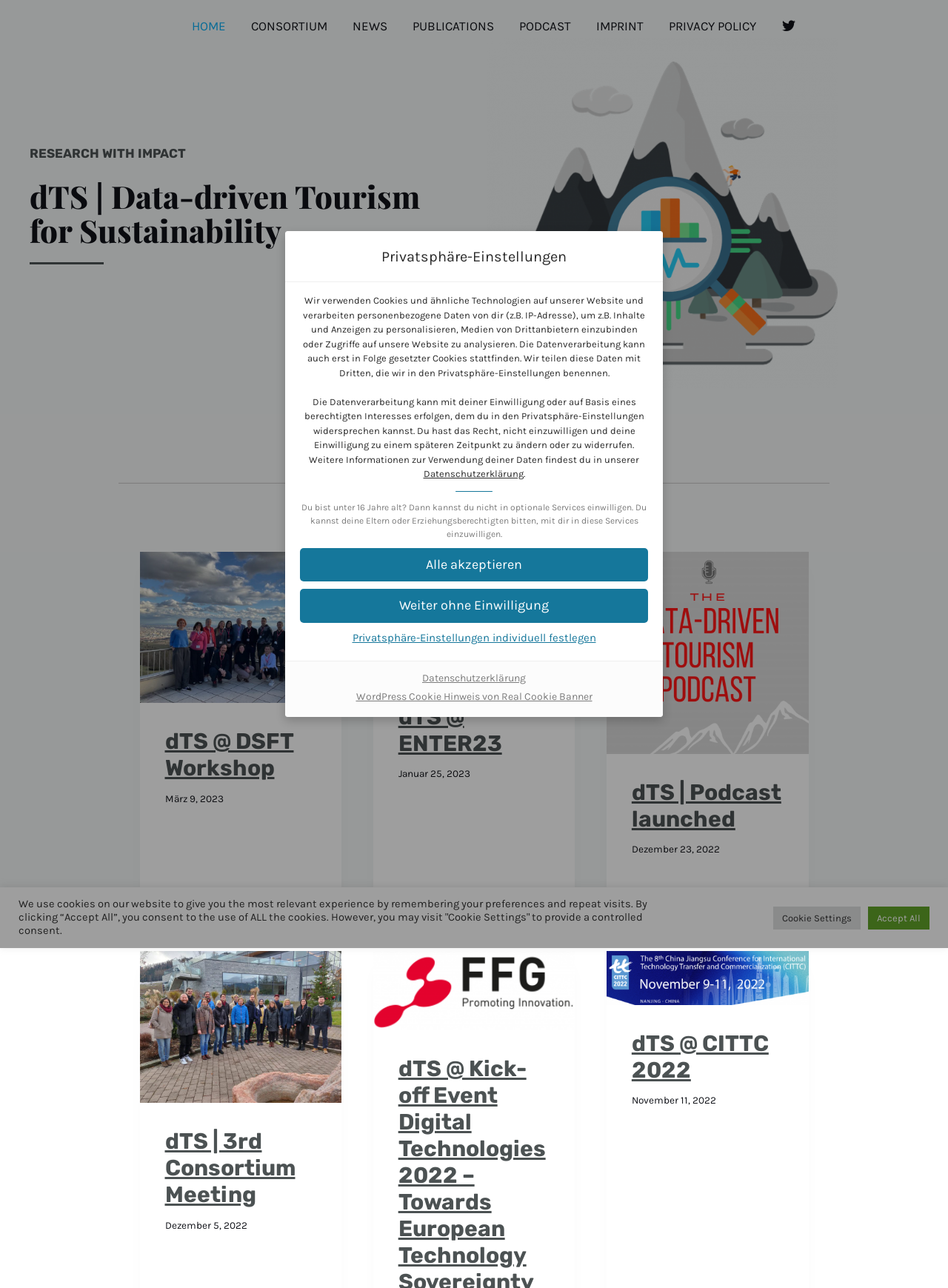Identify the bounding box coordinates for the UI element mentioned here: "dTS | 3rd Consortium Meeting". Provide the coordinates as four float values between 0 and 1, i.e., [left, top, right, bottom].

[0.174, 0.876, 0.311, 0.938]